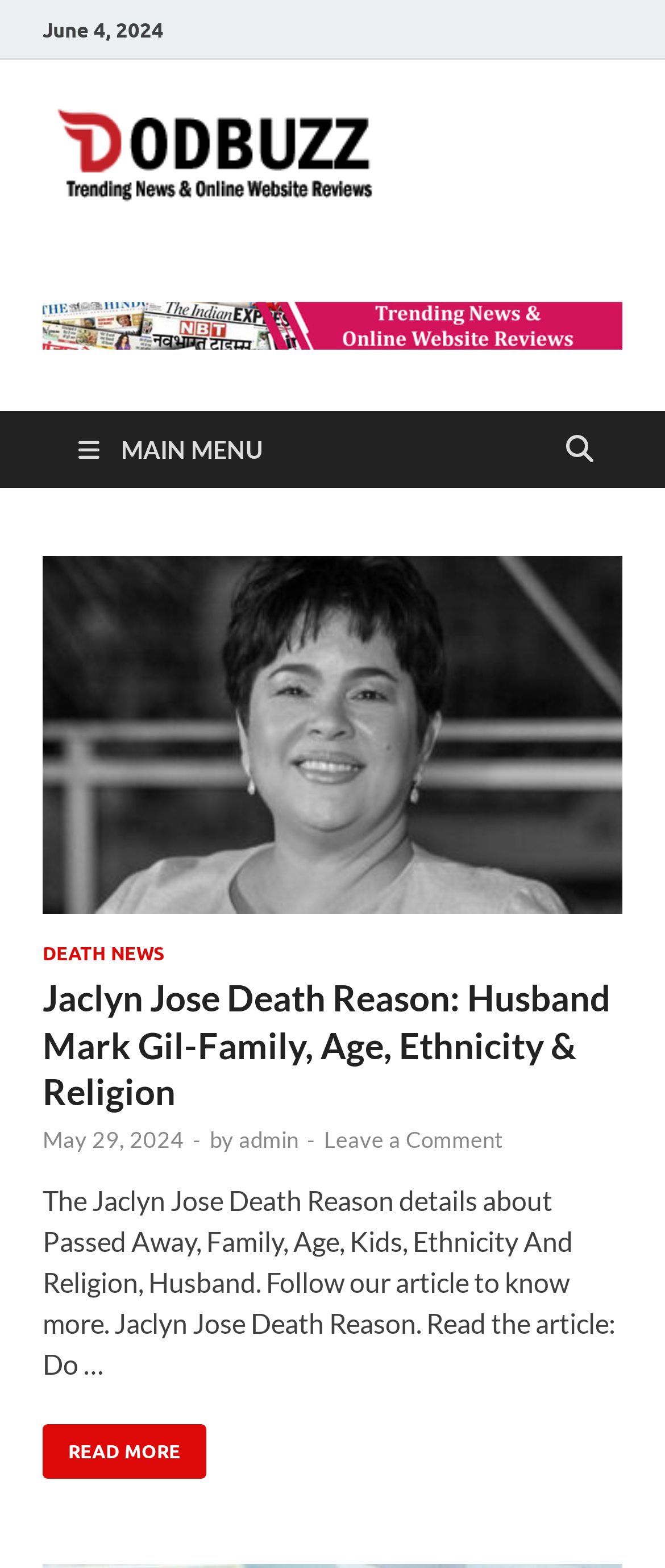Determine the bounding box coordinates of the clickable element to achieve the following action: 'Click the main menu button'. Provide the coordinates as four float values between 0 and 1, formatted as [left, top, right, bottom].

[0.077, 0.262, 0.436, 0.311]